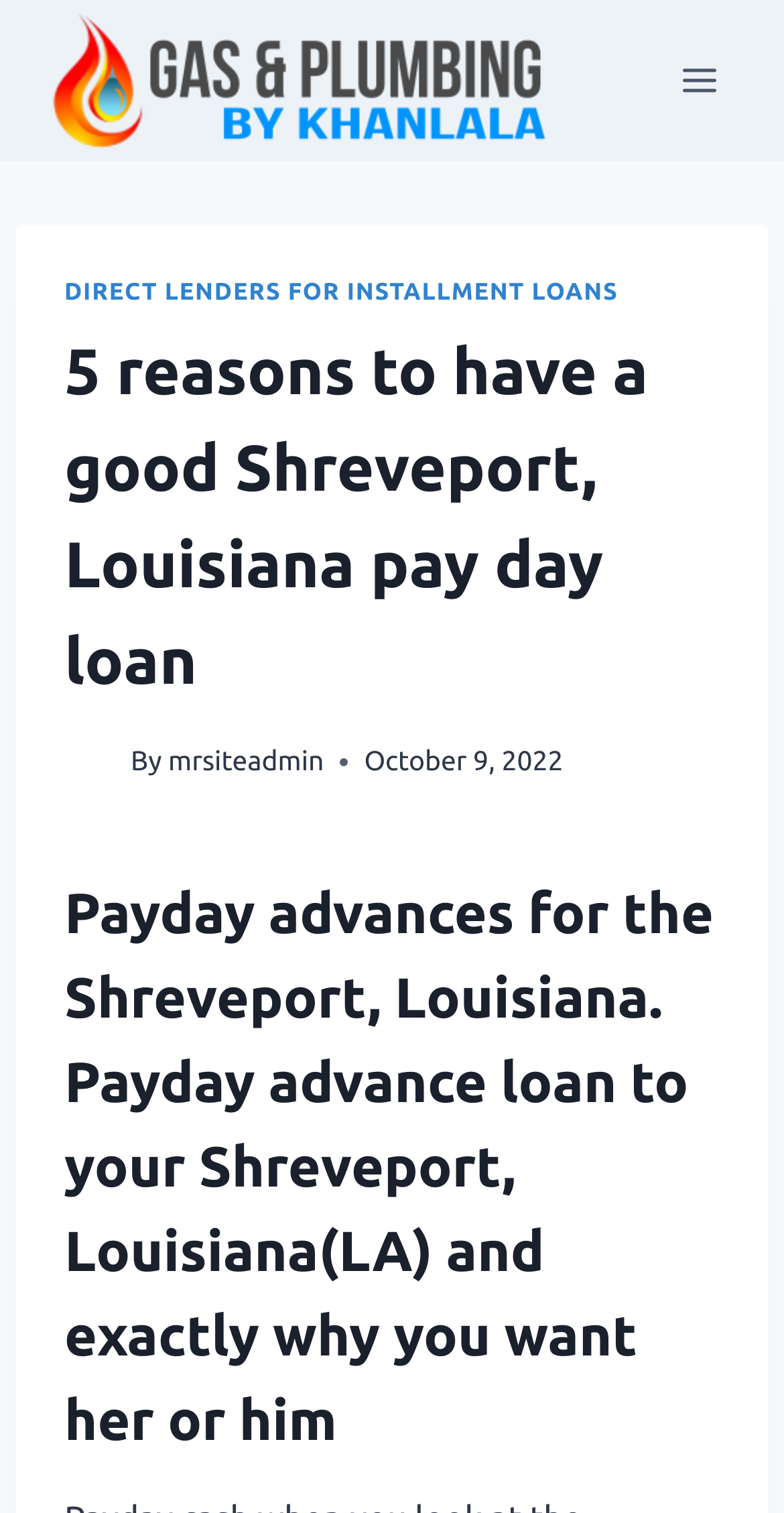Using the element description provided, determine the bounding box coordinates in the format (top-left x, top-left y, bottom-right x, bottom-right y). Ensure that all values are floating point numbers between 0 and 1. Element description: mrsiteadmin

[0.215, 0.492, 0.413, 0.513]